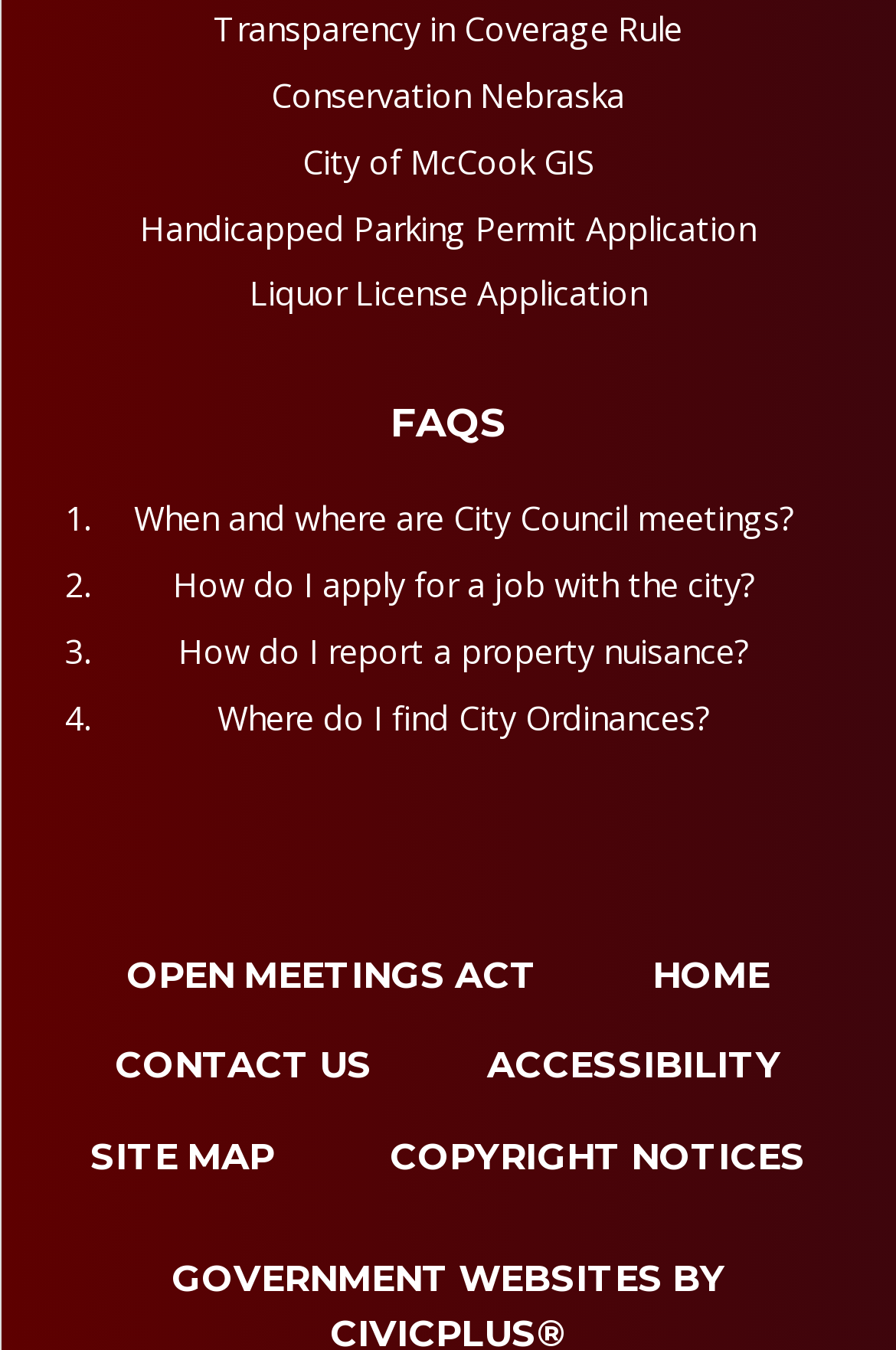Examine the image and give a thorough answer to the following question:
What is the text above the FAQS section?

I examined the webpage and found that above the FAQS section, there are several links, including 'Transparency in Coverage Rule', 'Conservation Nebraska', and others.